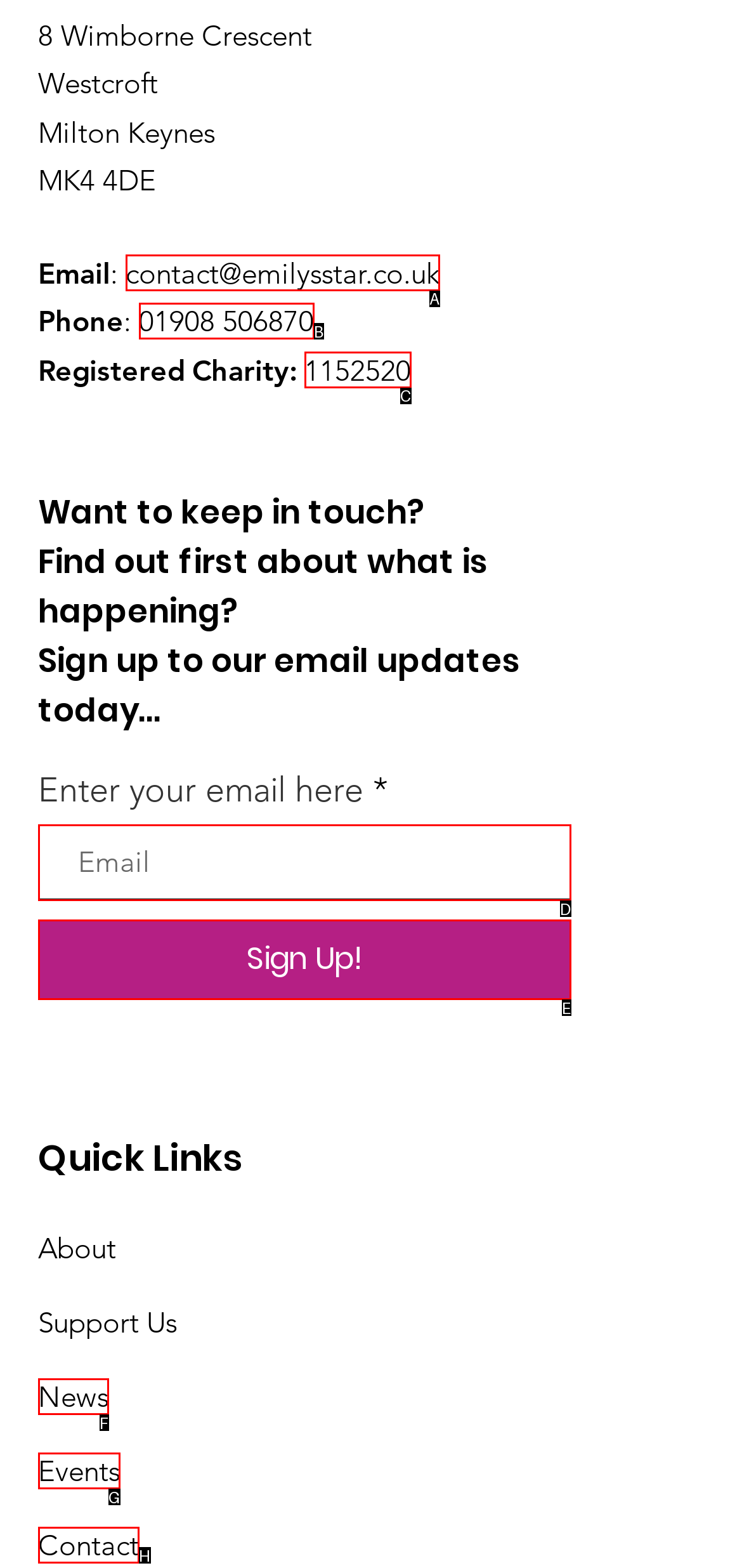Given the description: Contact, identify the HTML element that corresponds to it. Respond with the letter of the correct option.

H